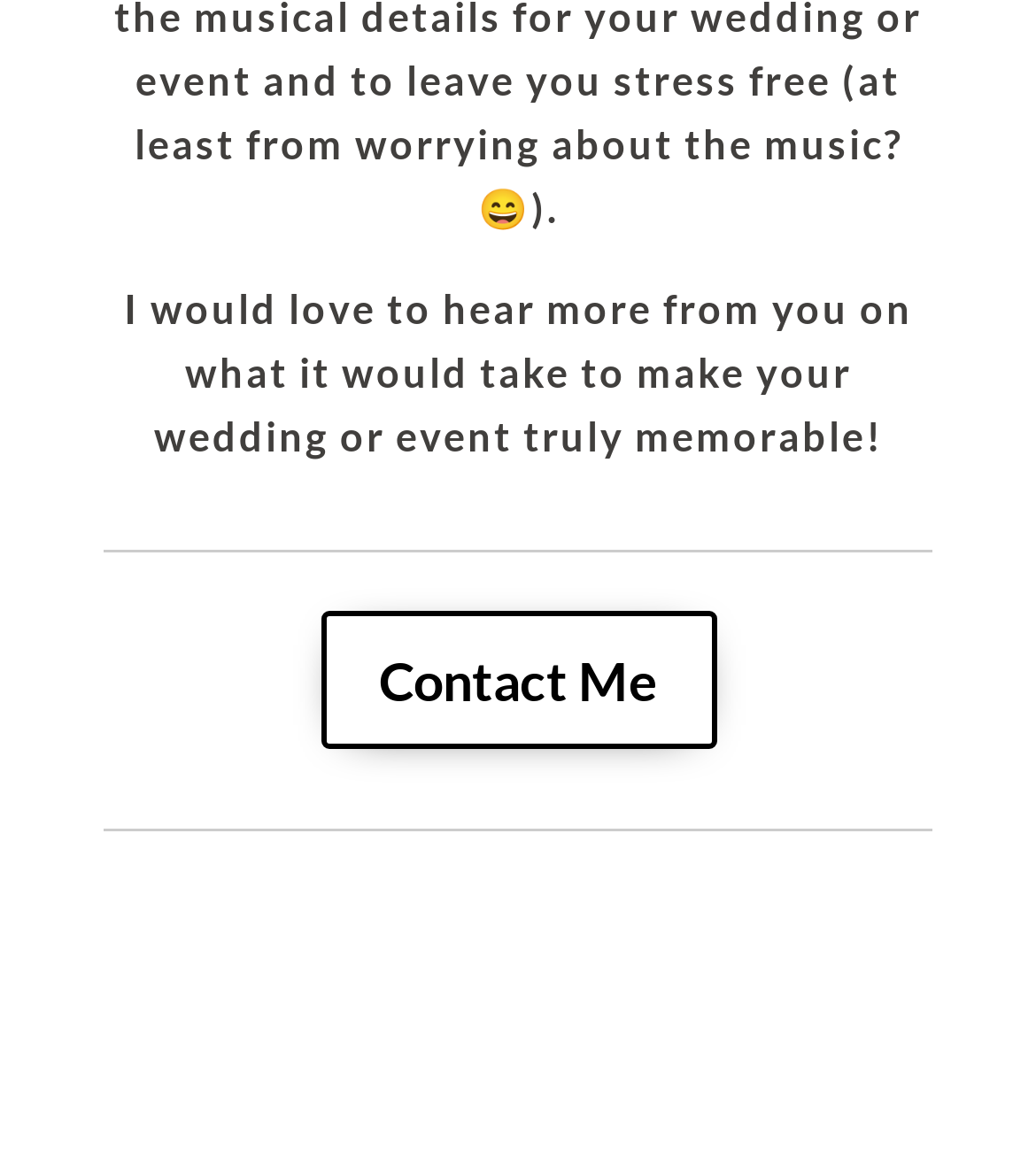Please specify the bounding box coordinates in the format (top-left x, top-left y, bottom-right x, bottom-right y), with values ranging from 0 to 1. Identify the bounding box for the UI component described as follows: Contact Me

[0.309, 0.531, 0.691, 0.651]